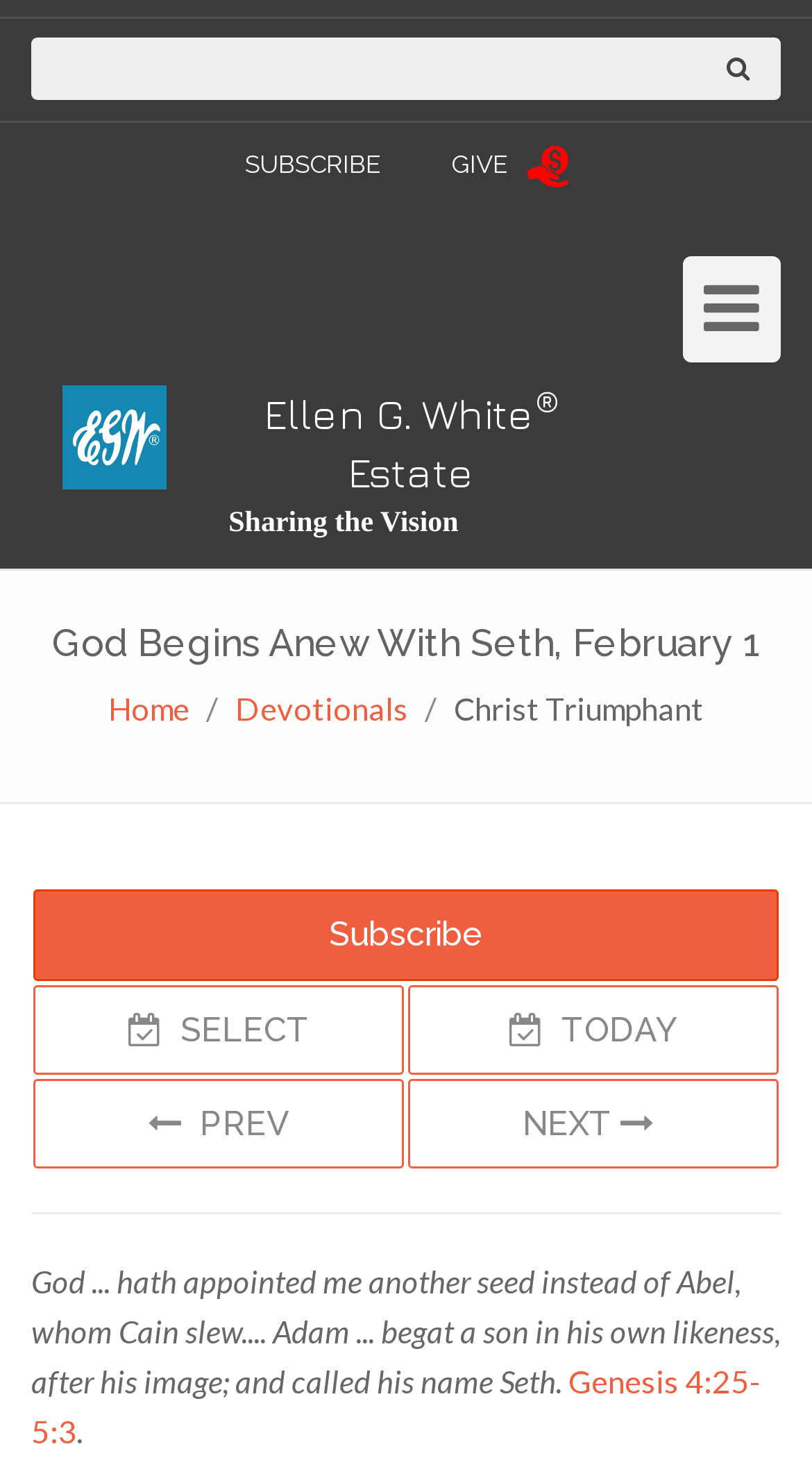What is the name of the author or organization?
Answer the question in as much detail as possible.

I found a link element with the text 'Ellen G. White Estate' at coordinates [0.077, 0.264, 0.769, 0.374]. This is likely the name of the author or organization behind the devotional.